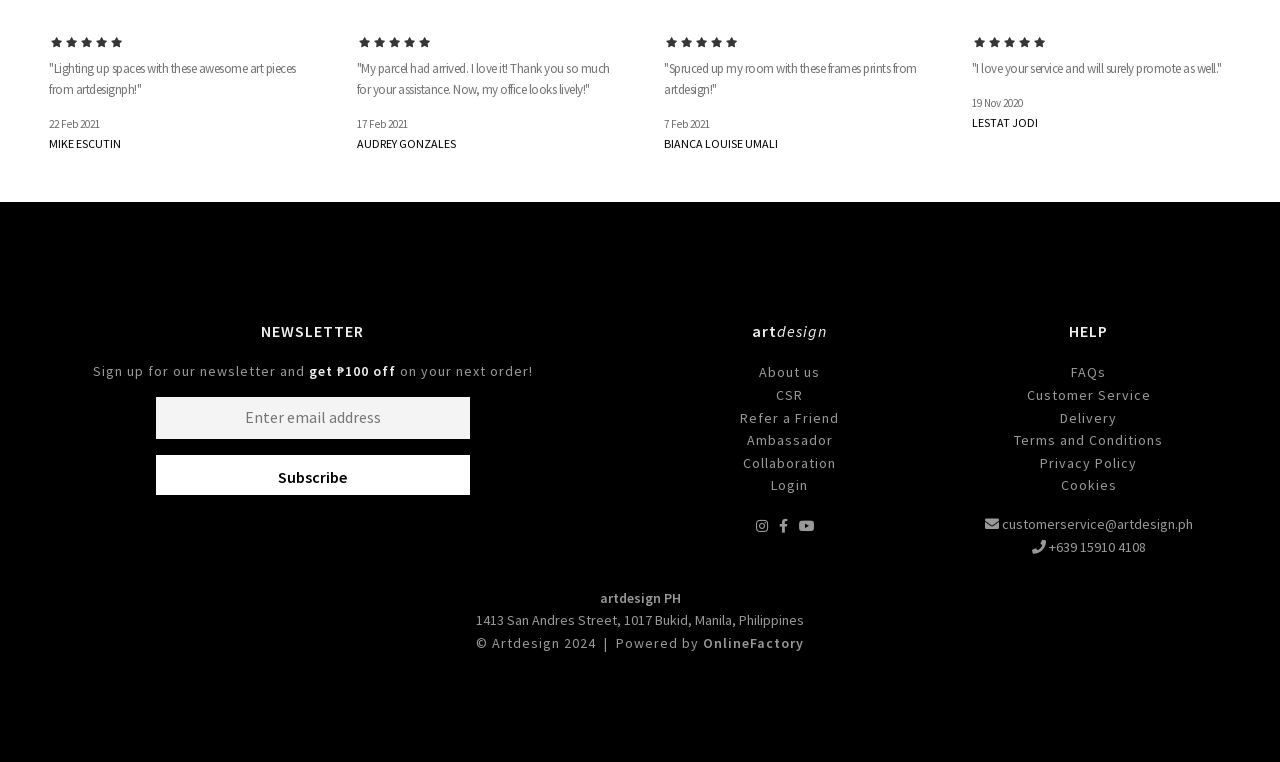Specify the bounding box coordinates (top-left x, top-left y, bottom-right x, bottom-right y) of the UI element in the screenshot that matches this description: Ambassador

[0.5, 0.563, 0.734, 0.593]